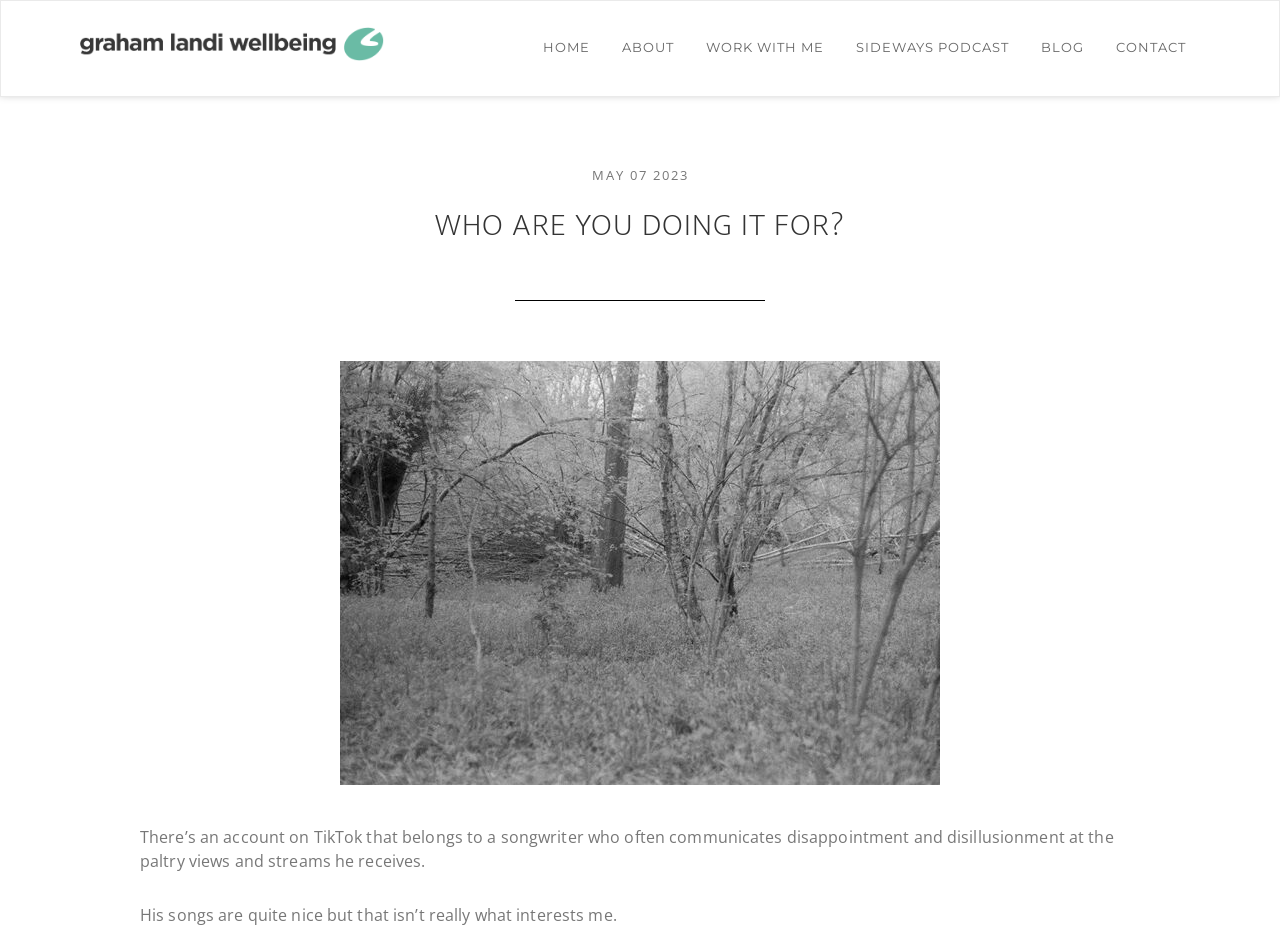Find and extract the text of the primary heading on the webpage.

WHO ARE YOU DOING IT FOR?